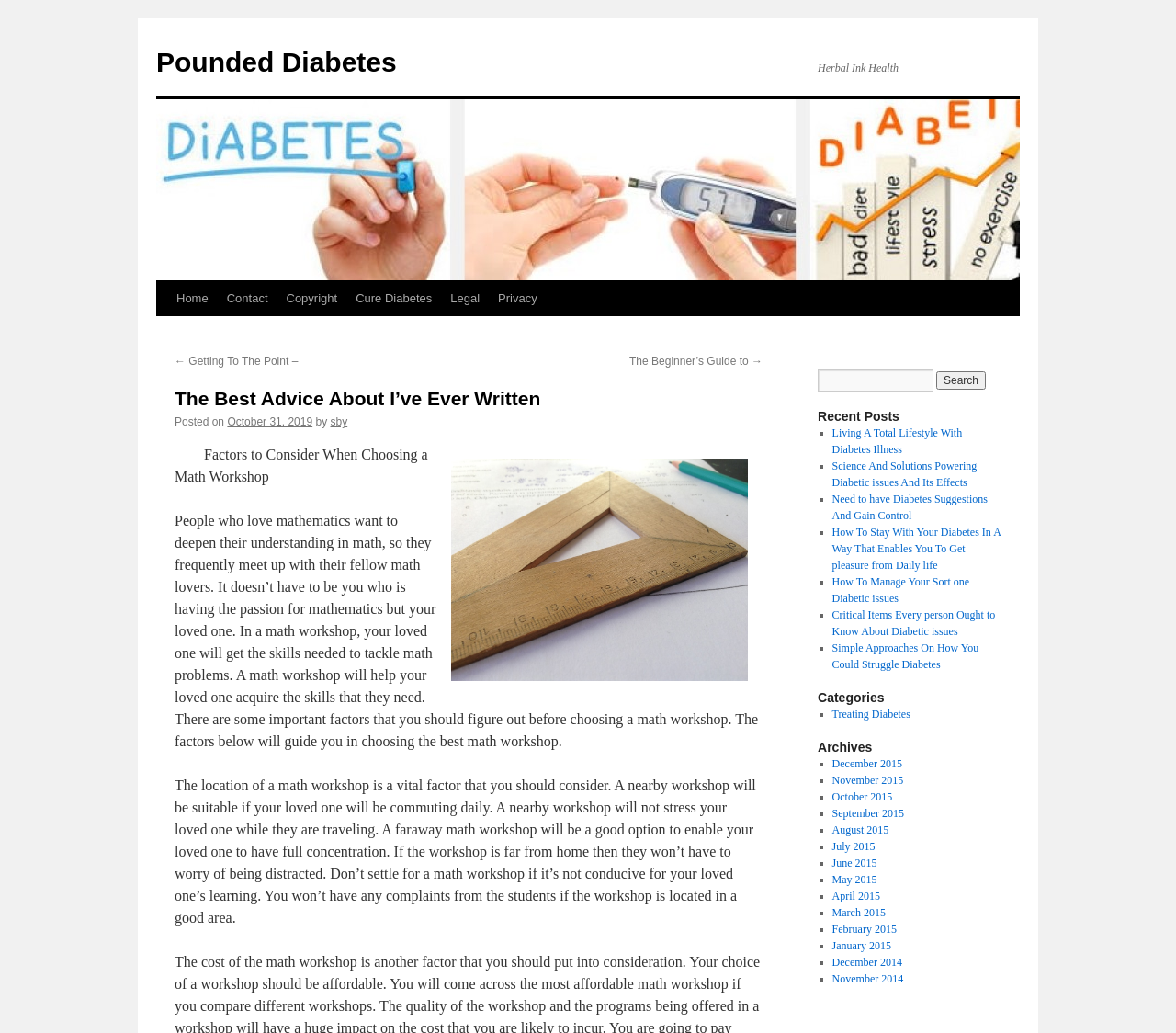Using the webpage screenshot, find the UI element described by The Beginner’s Guide to →. Provide the bounding box coordinates in the format (top-left x, top-left y, bottom-right x, bottom-right y), ensuring all values are floating point numbers between 0 and 1.

[0.535, 0.343, 0.648, 0.356]